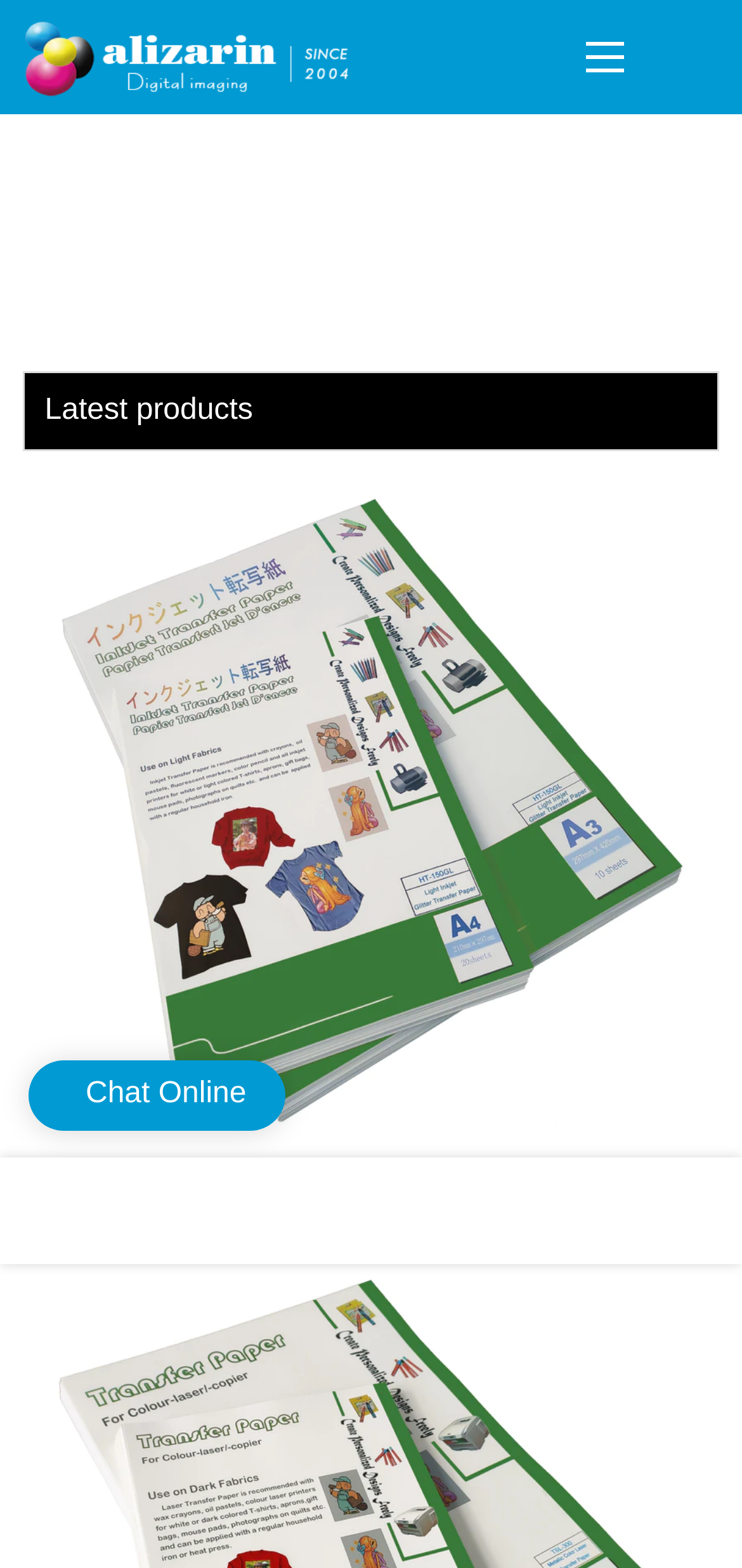Explain the features and main sections of the webpage comprehensively.

The webpage appears to be a product or service page for a company called Alizarin Coating Co, Ltd. At the top left, there is a link to the company's homepage, accompanied by a small image with the company's name. To the right of this, there is a button with no text.

Below this top section, there is a heading that reads "Latest products". Underneath this heading, there is a link to a product called "HT-150GL Light Ink Jet Glitter Transfer Paper", which is accompanied by a large image of the product. This product link takes up most of the width of the page.

In the bottom left corner, there is a static text element that reads "Chat Online". To the right of this, there are five identical links, arranged horizontally, with no text. These links take up the entire width of the page.

The meta description mentions customized heat transfer paper and the company's professional services team, suggesting that the company offers customized solutions for businesses. However, this information is not explicitly presented on the webpage.